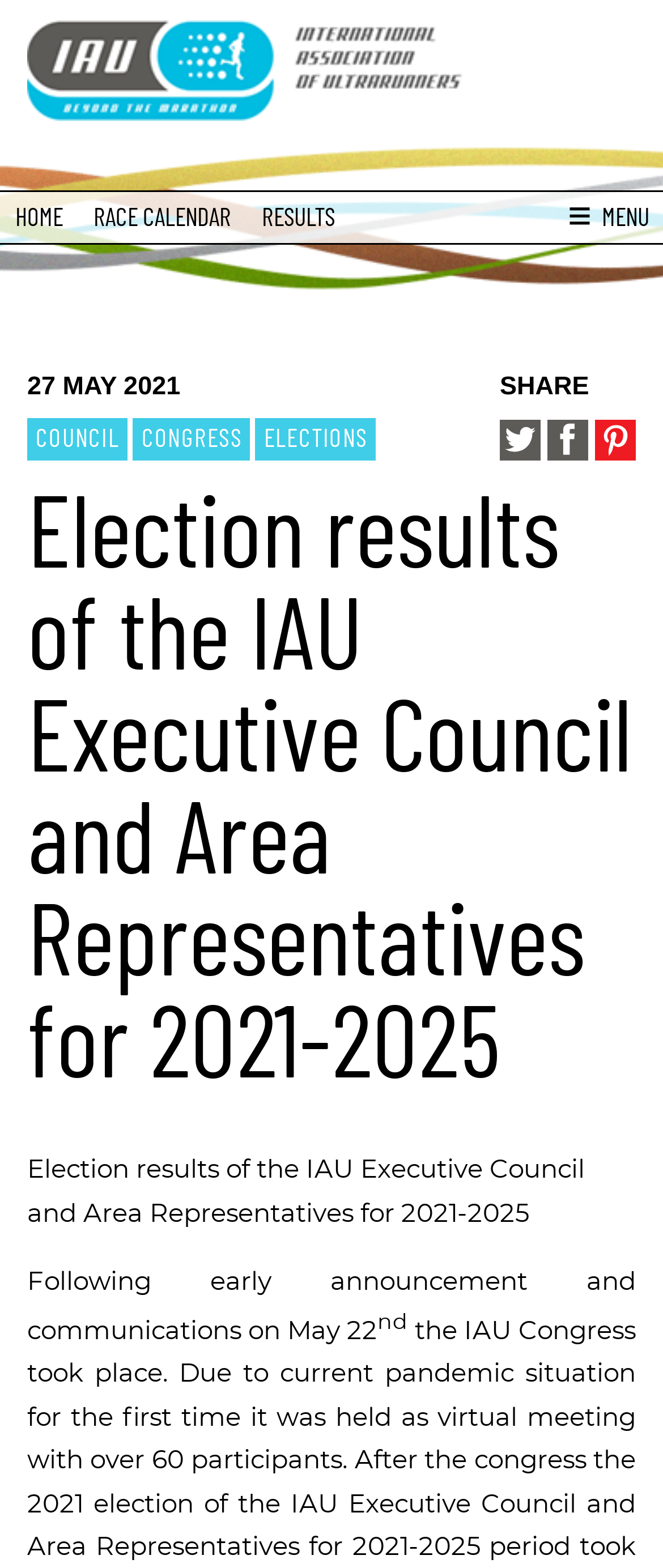Locate the bounding box coordinates of the UI element described by: "elections". The bounding box coordinates should consist of four float numbers between 0 and 1, i.e., [left, top, right, bottom].

[0.385, 0.266, 0.567, 0.294]